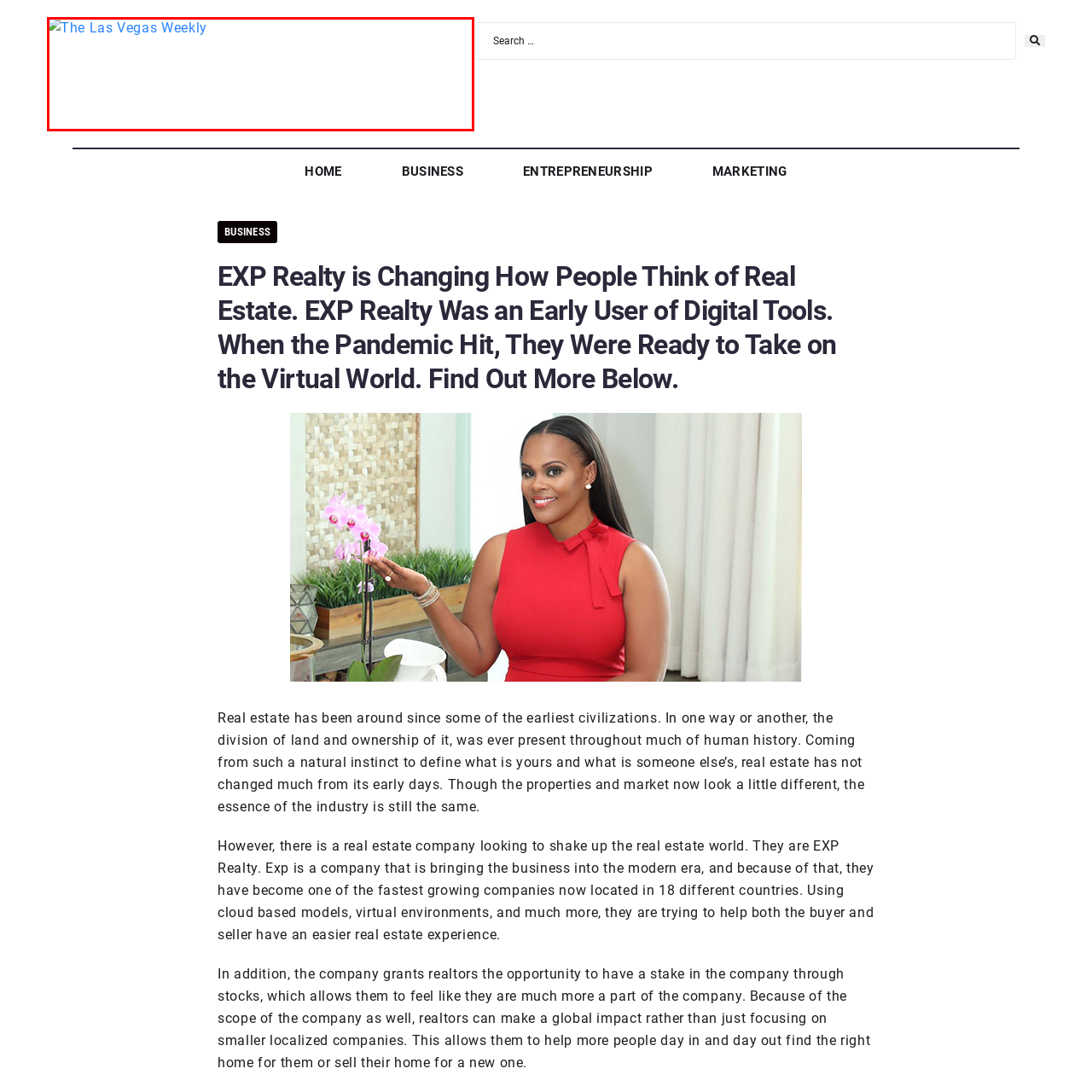What topic is discussed in the article about EXP Realty?
Please focus on the image surrounded by the red bounding box and provide a one-word or phrase answer based on the image.

Real estate